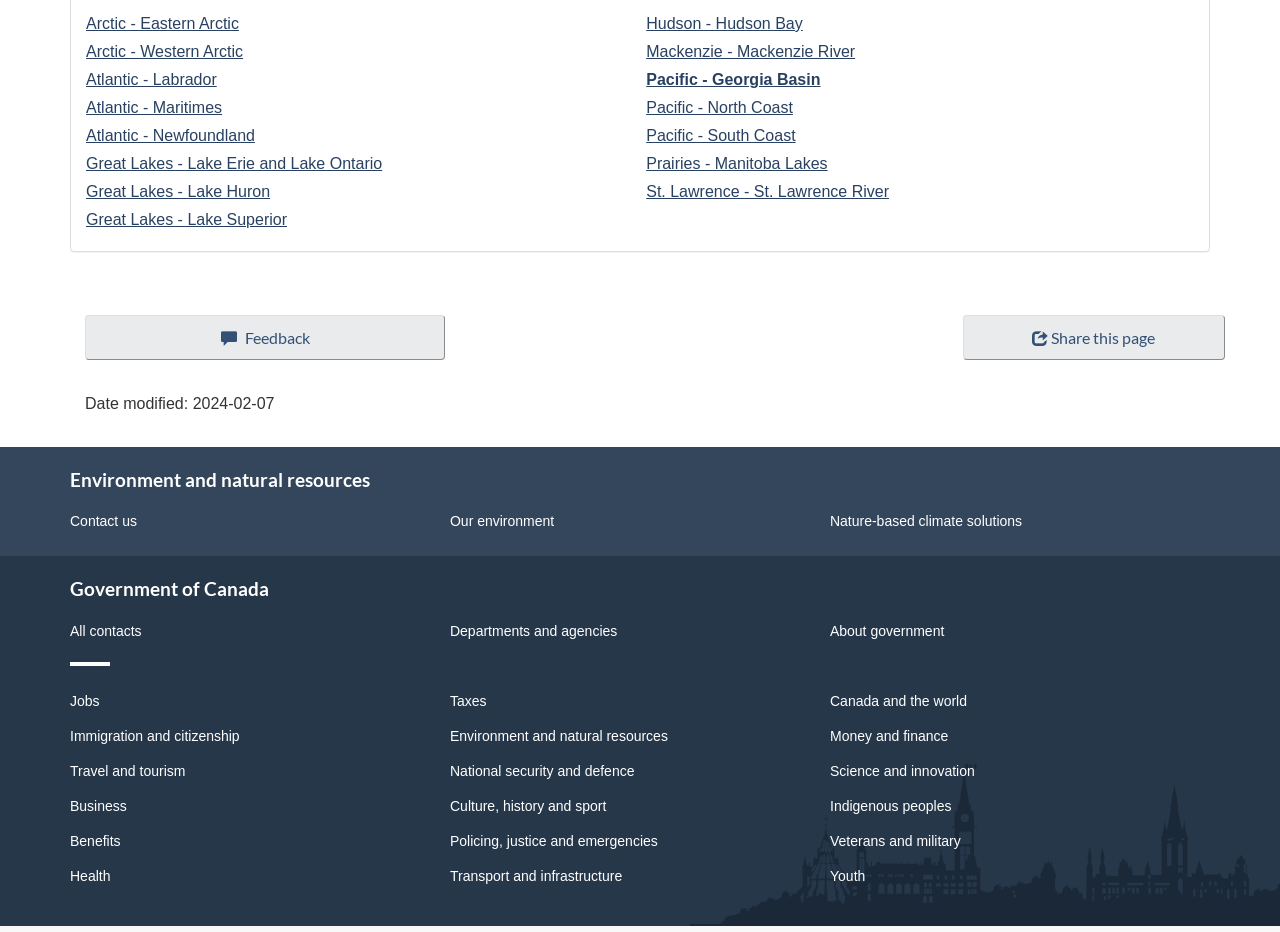Please provide a one-word or phrase answer to the question: 
What is the position of the 'Feedback about this web site' link?

top-left